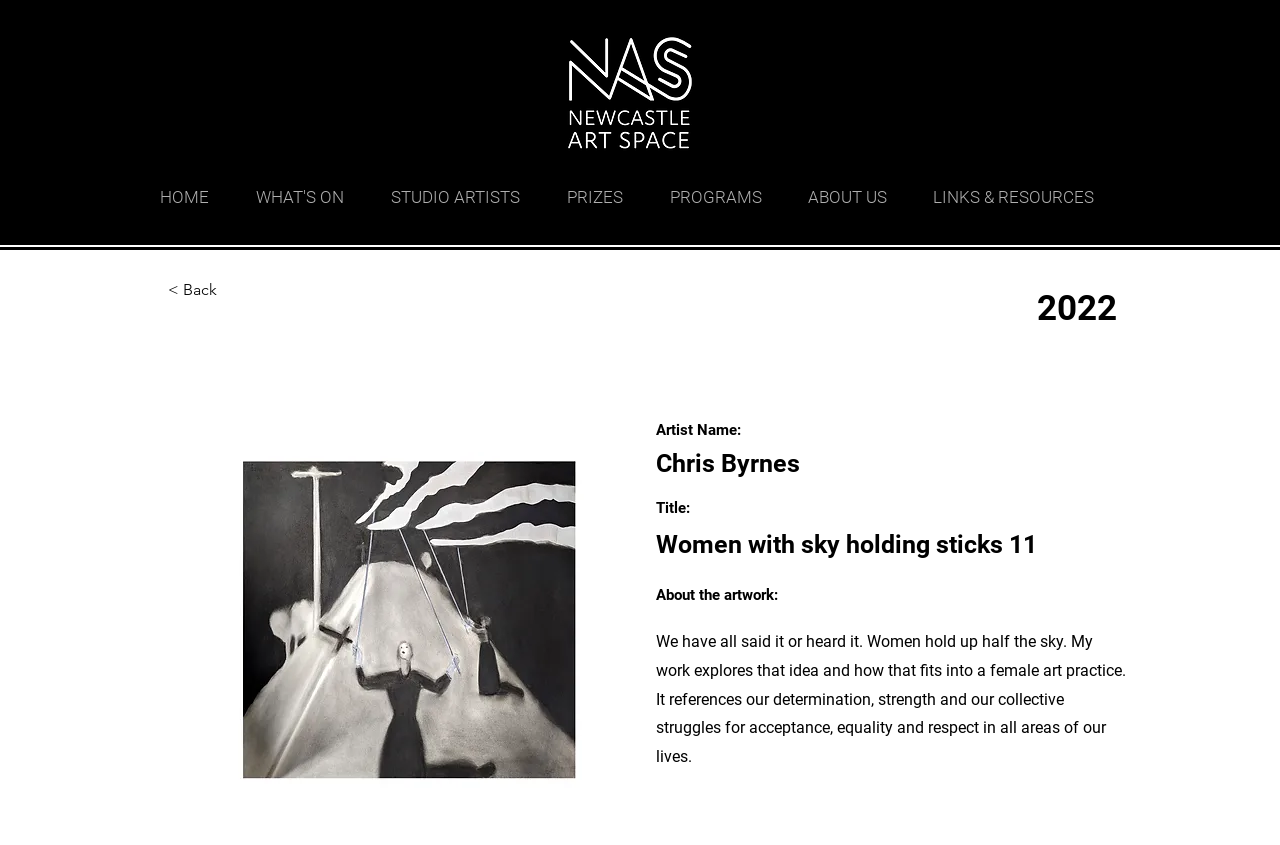Give a one-word or one-phrase response to the question: 
What is the navigation menu?

HOME, WHAT'S ON, STUDIO ARTISTS, PRIZES, PROGRAMS, ABOUT US, LINKS & RESOURCES